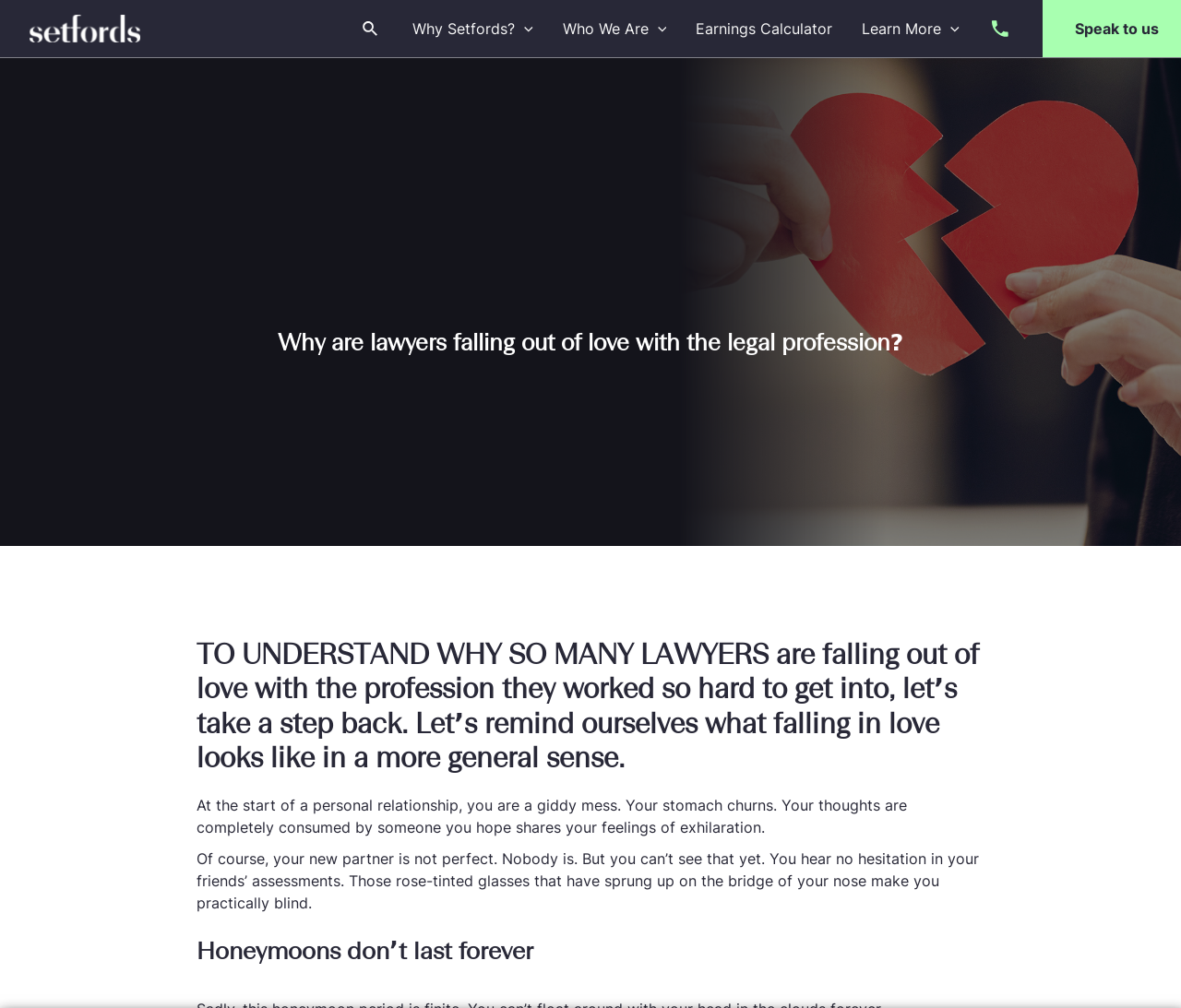Find the bounding box coordinates of the element you need to click on to perform this action: 'View the post about JUST HOW TO TIDY YOUR IPHONE'. The coordinates should be represented by four float values between 0 and 1, in the format [left, top, right, bottom].

None